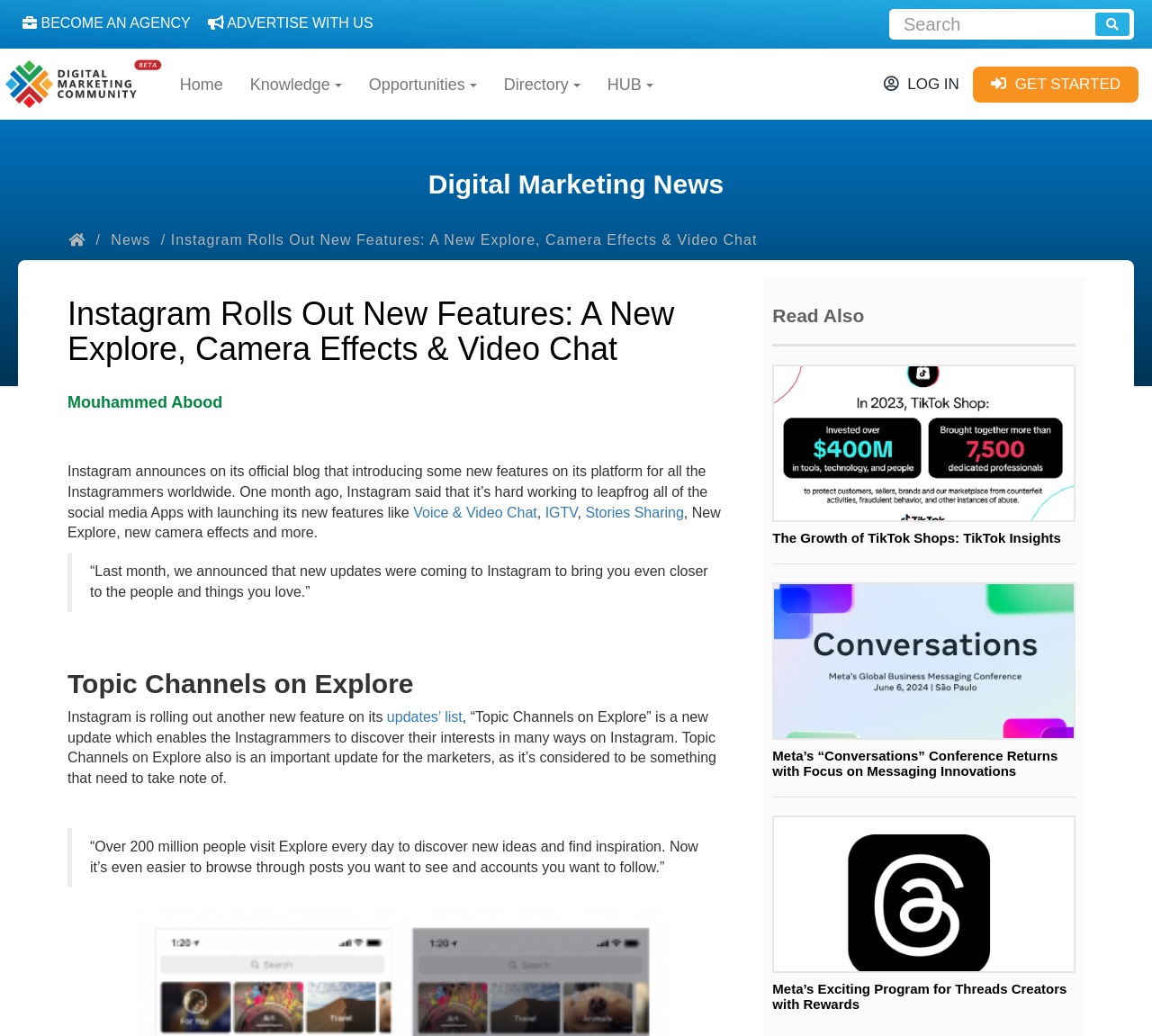What is the last topic listed under 'Guides'? Please answer the question using a single word or phrase based on the image.

E-commerce